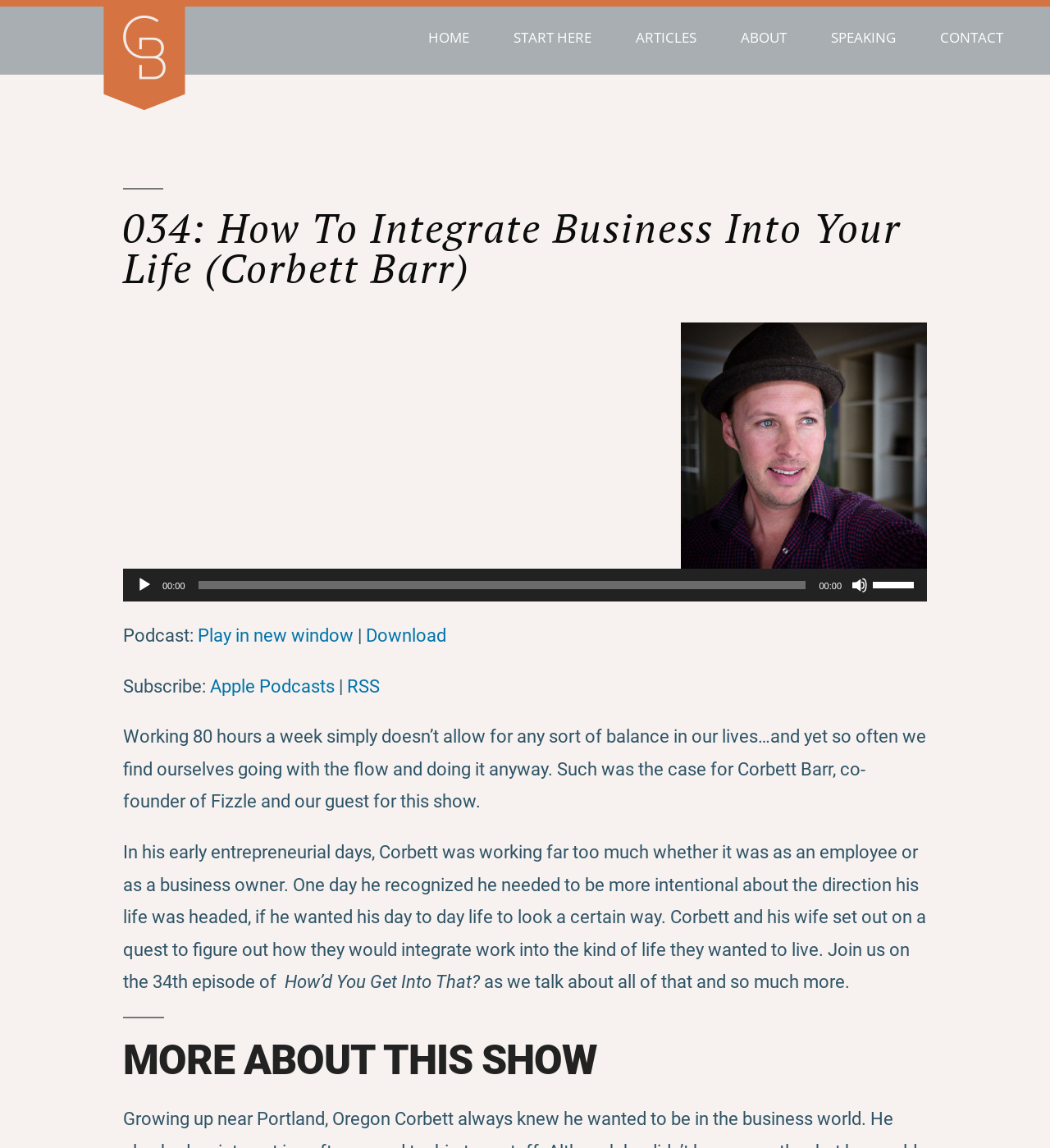Utilize the details in the image to give a detailed response to the question: What is the name of the podcast?

I determined the answer by looking at the heading element with the text '034: How To Integrate Business Into Your Life (Corbett Barr)' and inferred that it is the title of the podcast.